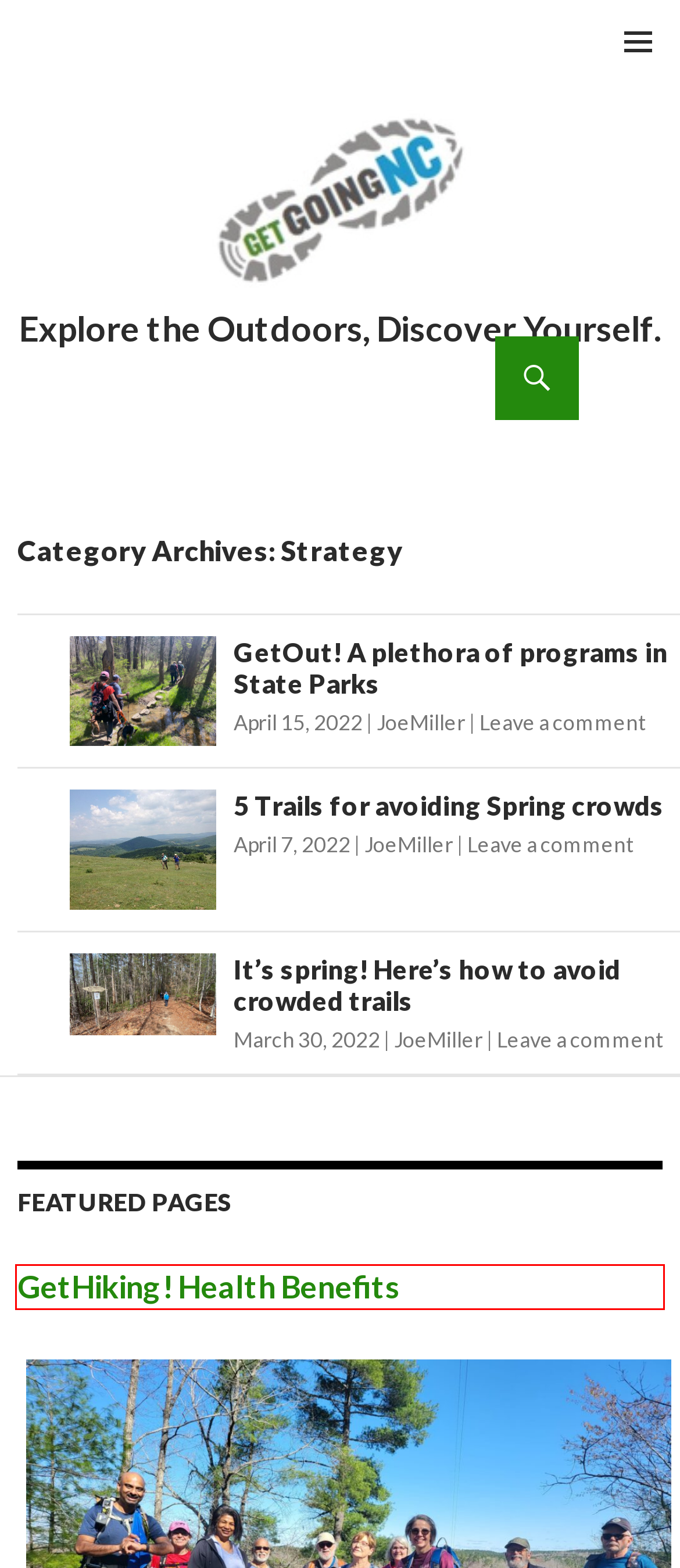Review the screenshot of a webpage that includes a red bounding box. Choose the webpage description that best matches the new webpage displayed after clicking the element within the bounding box. Here are the candidates:
A. GetHiking! Meetup programs - GetGoing NC!
B. GetOut! A plethora of programs in State Parks - GetGoing NC!
C. It’s spring! Here’s how to avoid crowded trails - GetGoing NC!
D. GetHiking! Health Benefits - GetGoing NC!
E. 5 Trails for avoiding Spring crowds - GetGoing NC!
F. Explore the outdoors, discover yourself. - Get Going NC!
G. GetOriented: Finding Your Way in the Woods - GetGoing NC!
H. The Carolina Thread Trail | Regional Network of Trails

D